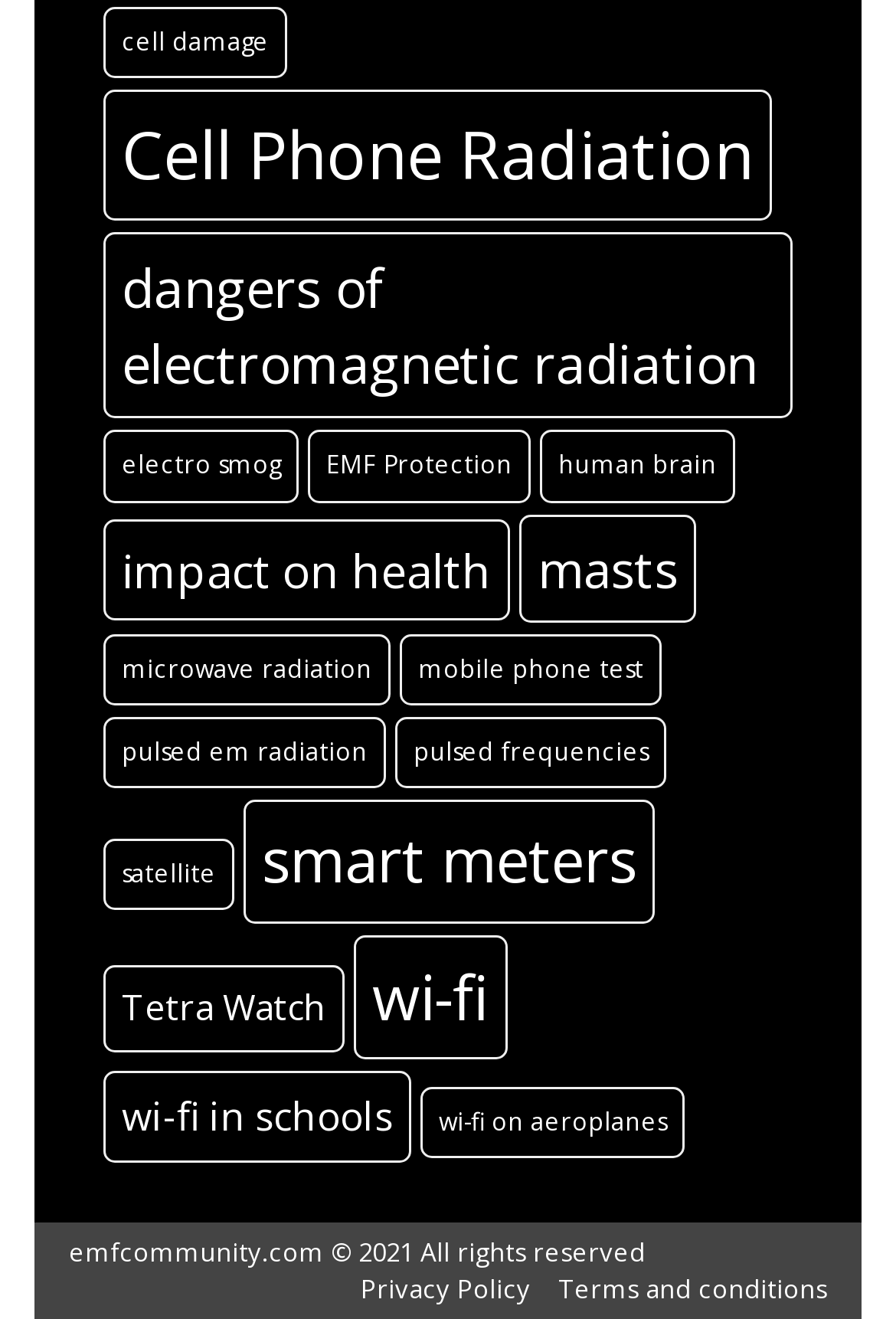What is the copyright year of the website?
Please provide a comprehensive answer based on the visual information in the image.

The StaticText element 'emfcommunity.com © 2021 All rights reserved' indicates that the copyright year of the website is 2021.